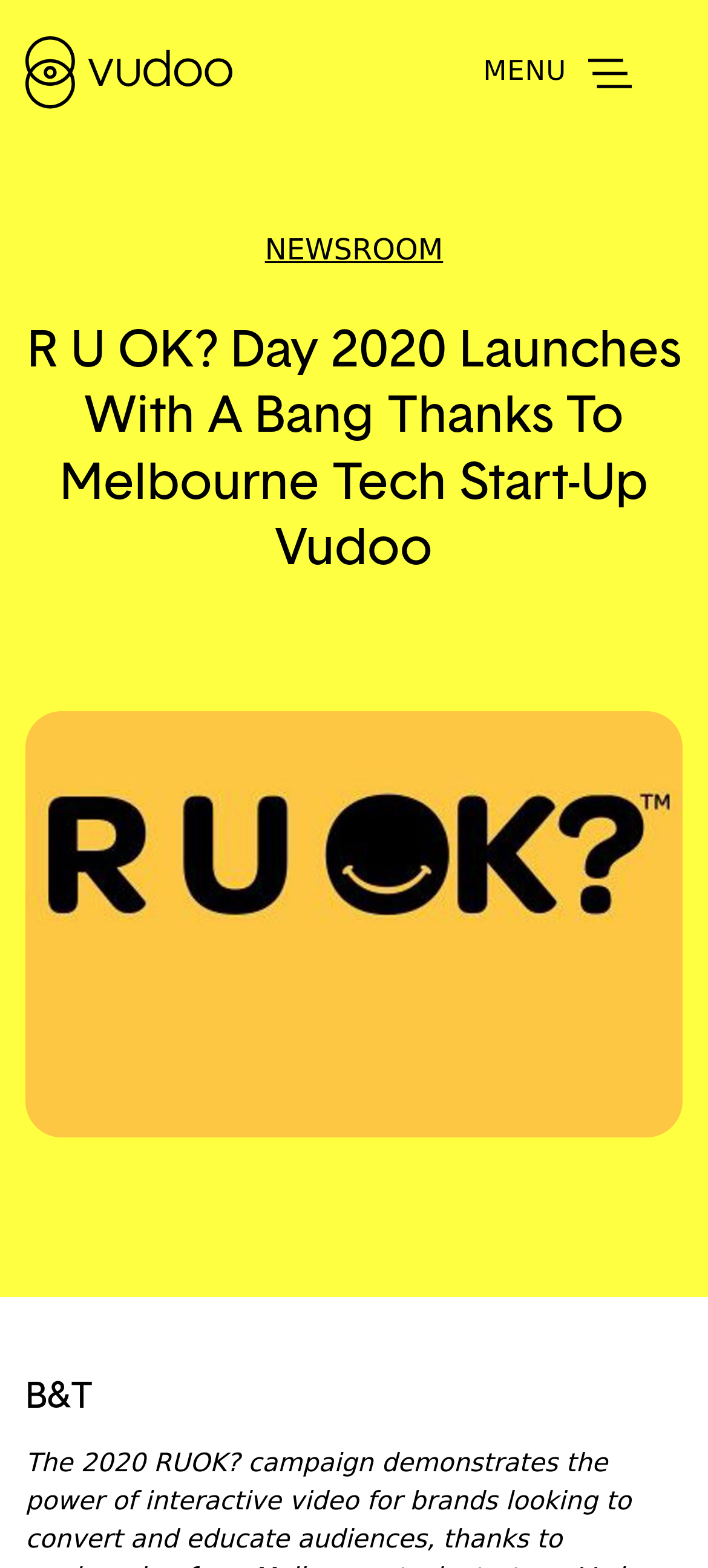Give a detailed account of the webpage, highlighting key information.

The webpage is about Vudoo, a Melbourne tech start-up, and its involvement in the R U OK? Day 2020 launch. At the top left of the page, there is a link and an image, likely a logo or a banner. Below this, there is a button to toggle navigation, which is currently expanded, and a "MENU" text next to it. 

On the top right side, there is a link to the "NEWSROOM" section. The main content of the page is divided into two sections. The first section has a heading that summarizes the article, "R U OK? Day 2020 Launches With A Bang Thanks To Melbourne Tech Start-Up Vudoo". Below this heading, there is a large image, possibly a video thumbnail, that takes up most of the page's width. 

The second section has a heading with the title "B&T", which is located at the bottom of the page. Overall, the page has a simple layout with a focus on the main article and a few navigation elements.